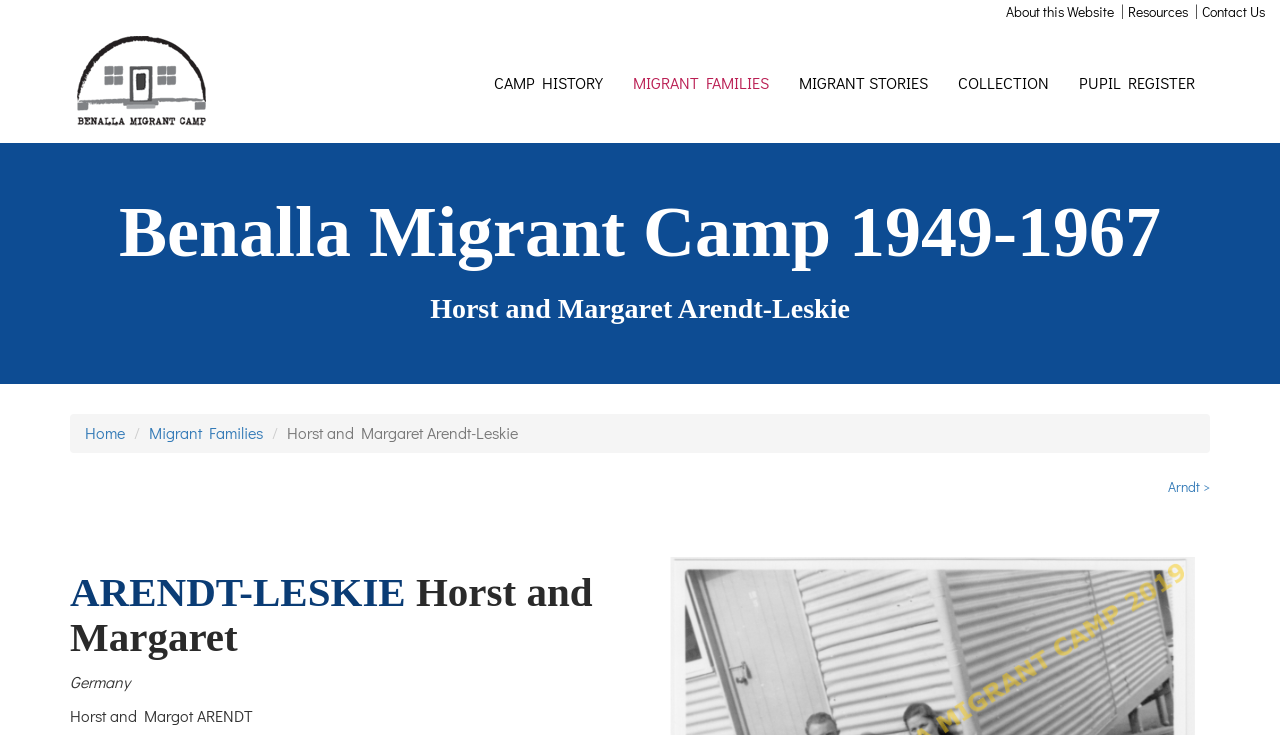Answer the question with a single word or phrase: 
How many tabs are in the tablist?

5